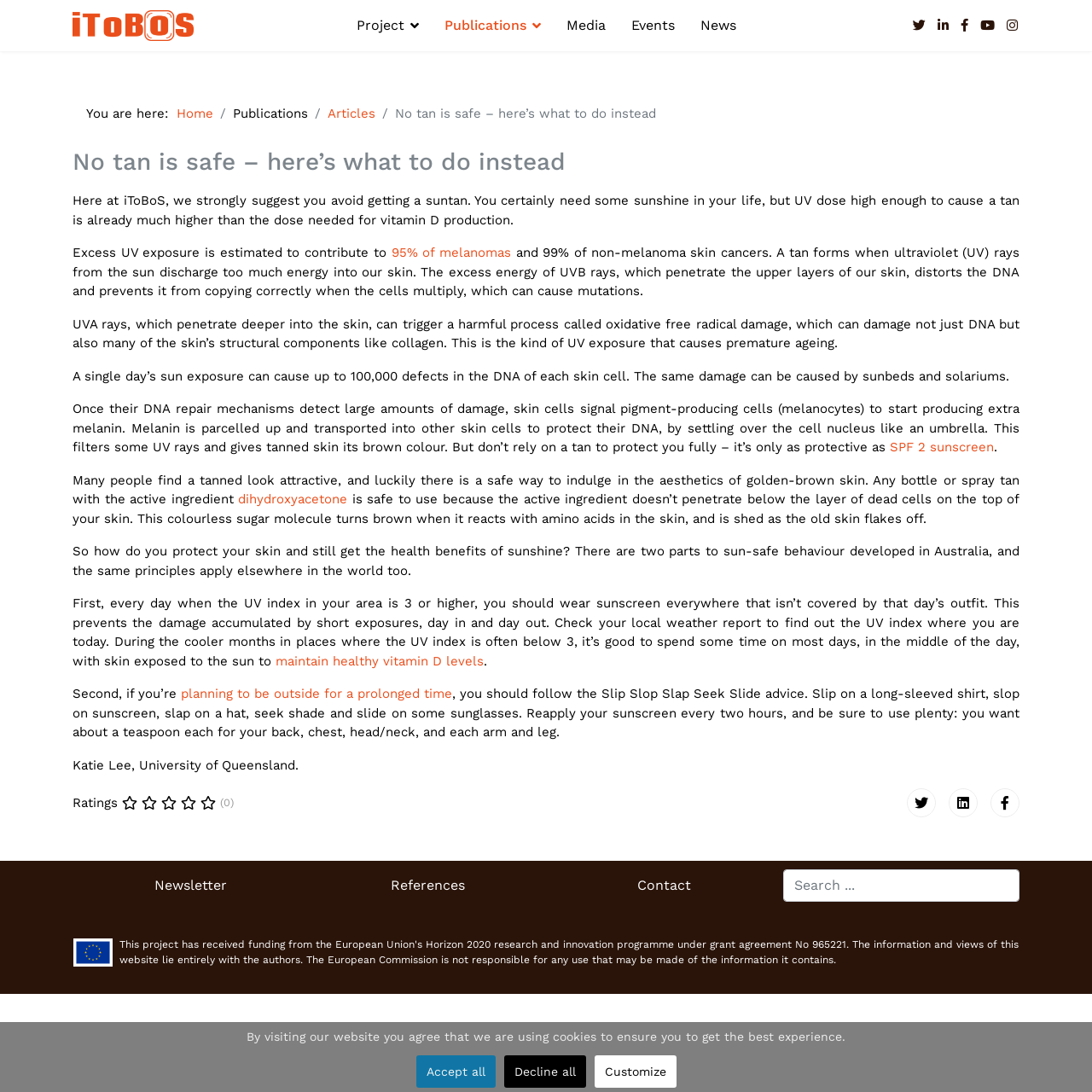Please determine the bounding box coordinates of the element's region to click in order to carry out the following instruction: "Search for something". The coordinates should be four float numbers between 0 and 1, i.e., [left, top, right, bottom].

[0.717, 0.796, 0.934, 0.826]